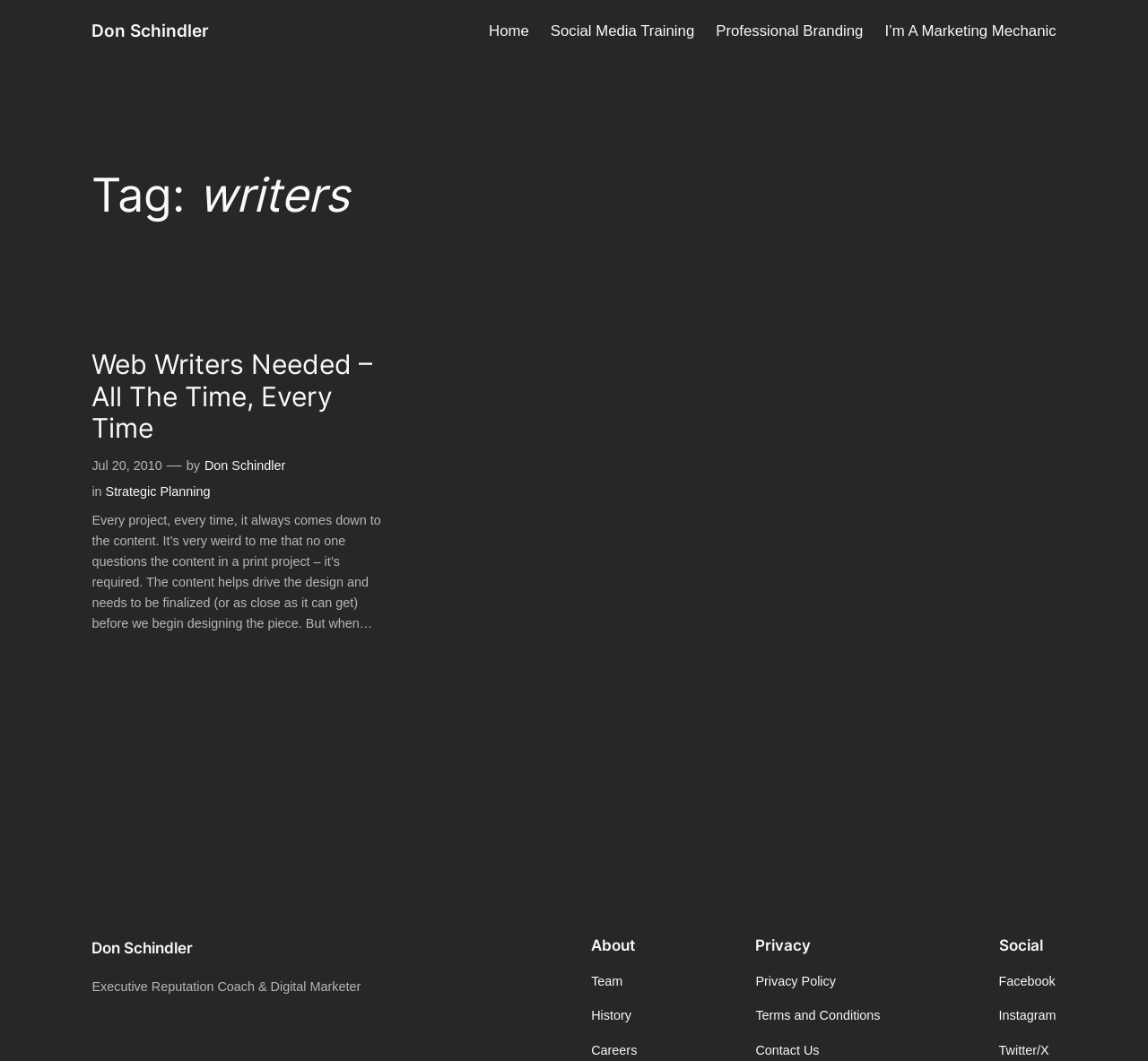What is the author of the latest article? Observe the screenshot and provide a one-word or short phrase answer.

Don Schindler